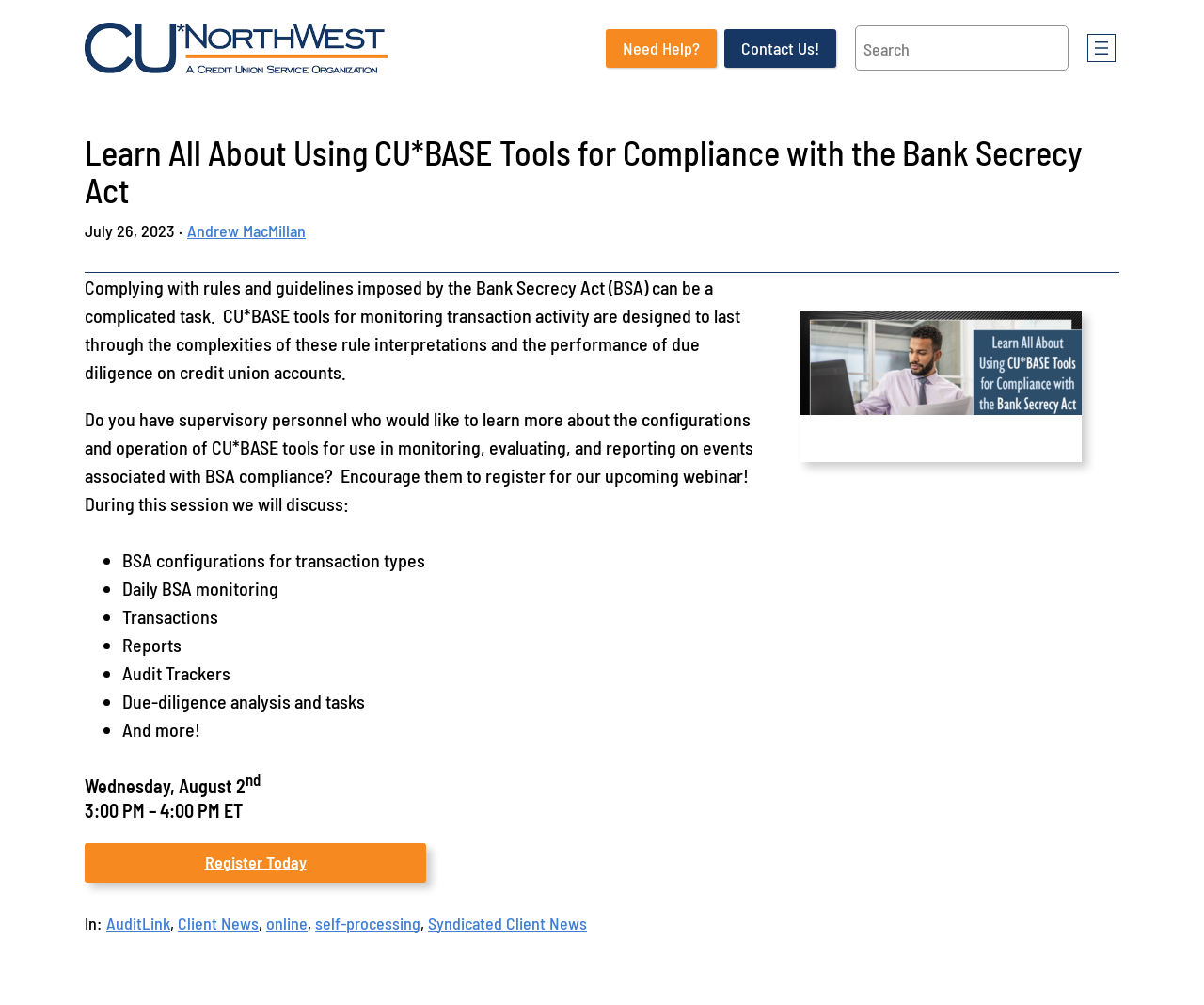What is the topic of the upcoming webinar?
Please give a detailed and elaborate explanation in response to the question.

The topic of the upcoming webinar is related to BSA compliance, which is inferred from the text 'Complying with rules and guidelines imposed by the Bank Secrecy Act (BSA) can be a complicated task.' and the list of topics to be discussed during the webinar.